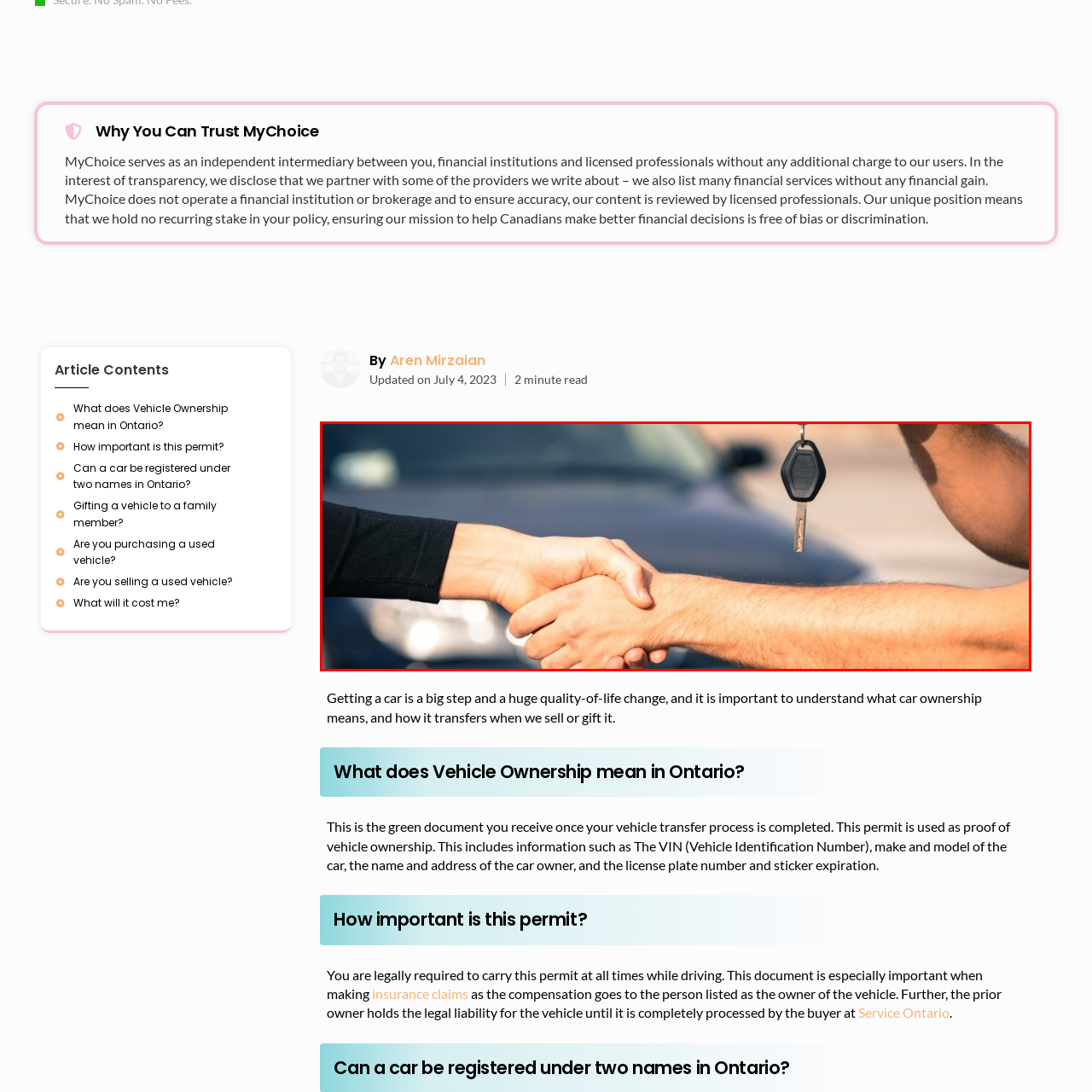What does the handshake symbolize?
Check the content within the red bounding box and give a brief answer in one word or a short phrase.

Agreement and trust